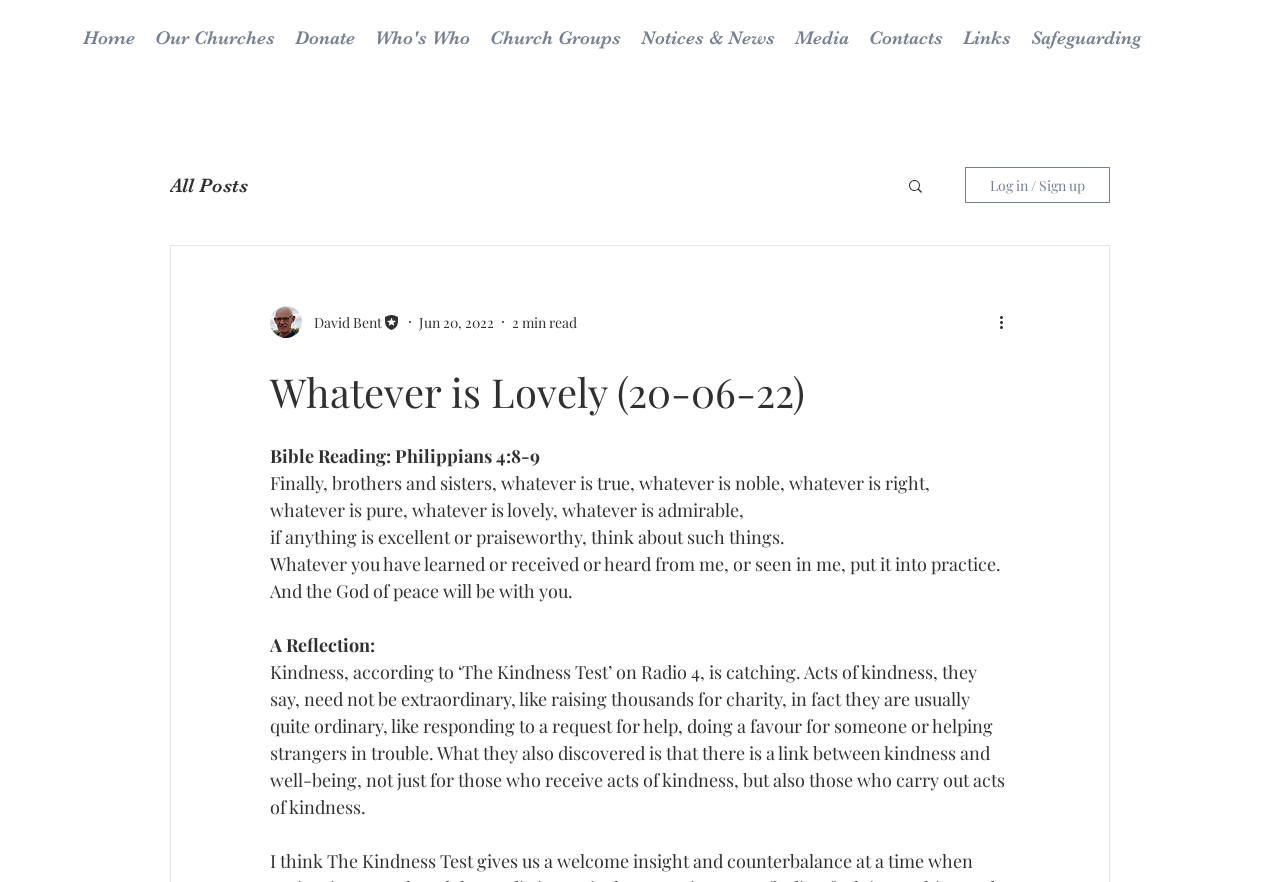Specify the bounding box coordinates of the area to click in order to execute this command: 'View posts'. The coordinates should consist of four float numbers ranging from 0 to 1, and should be formatted as [left, top, right, bottom].

None